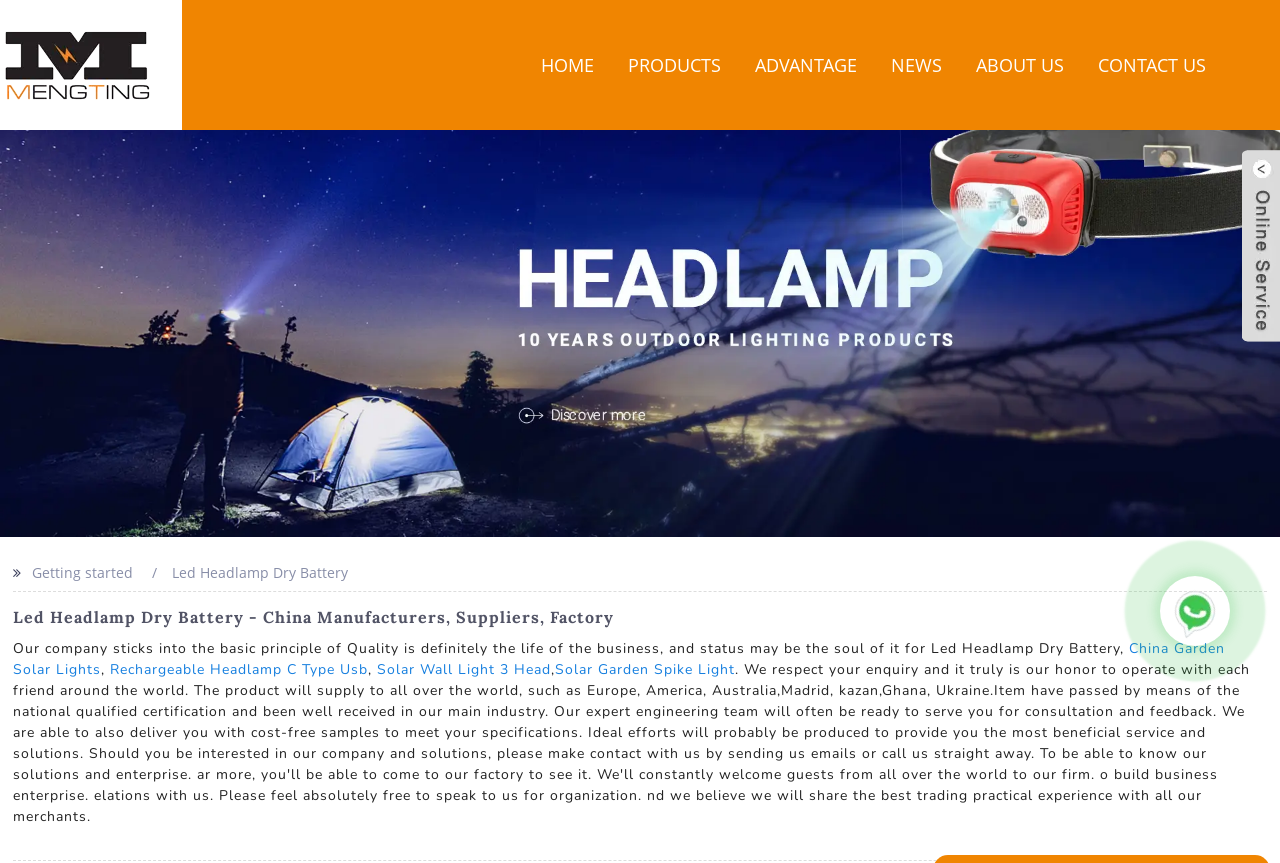What is the last link in the second paragraph?
Using the visual information from the image, give a one-word or short-phrase answer.

Solar Garden Spike Light